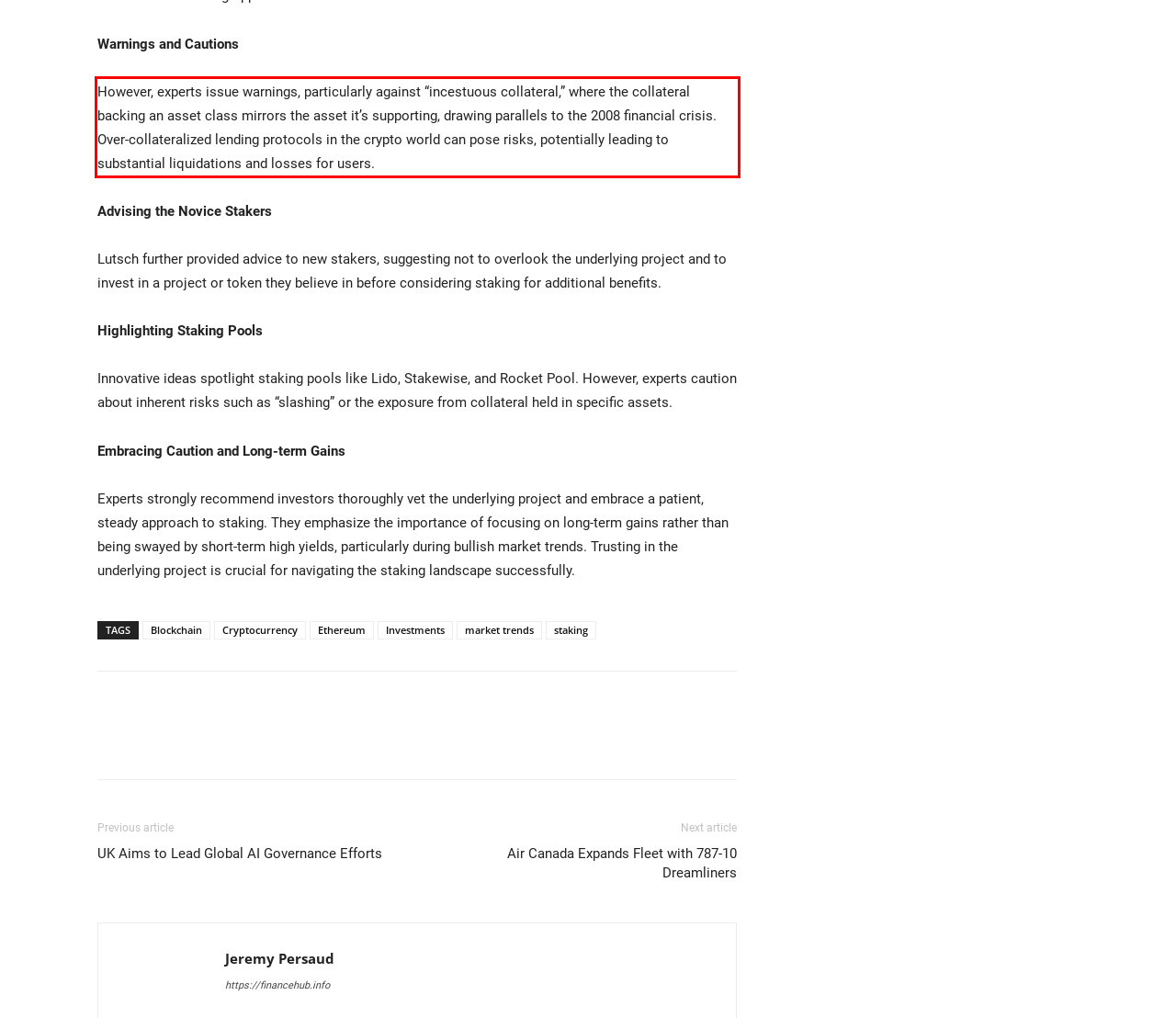Locate the red bounding box in the provided webpage screenshot and use OCR to determine the text content inside it.

However, experts issue warnings, particularly against “incestuous collateral,” where the collateral backing an asset class mirrors the asset it’s supporting, drawing parallels to the 2008 financial crisis. Over-collateralized lending protocols in the crypto world can pose risks, potentially leading to substantial liquidations and losses for users.